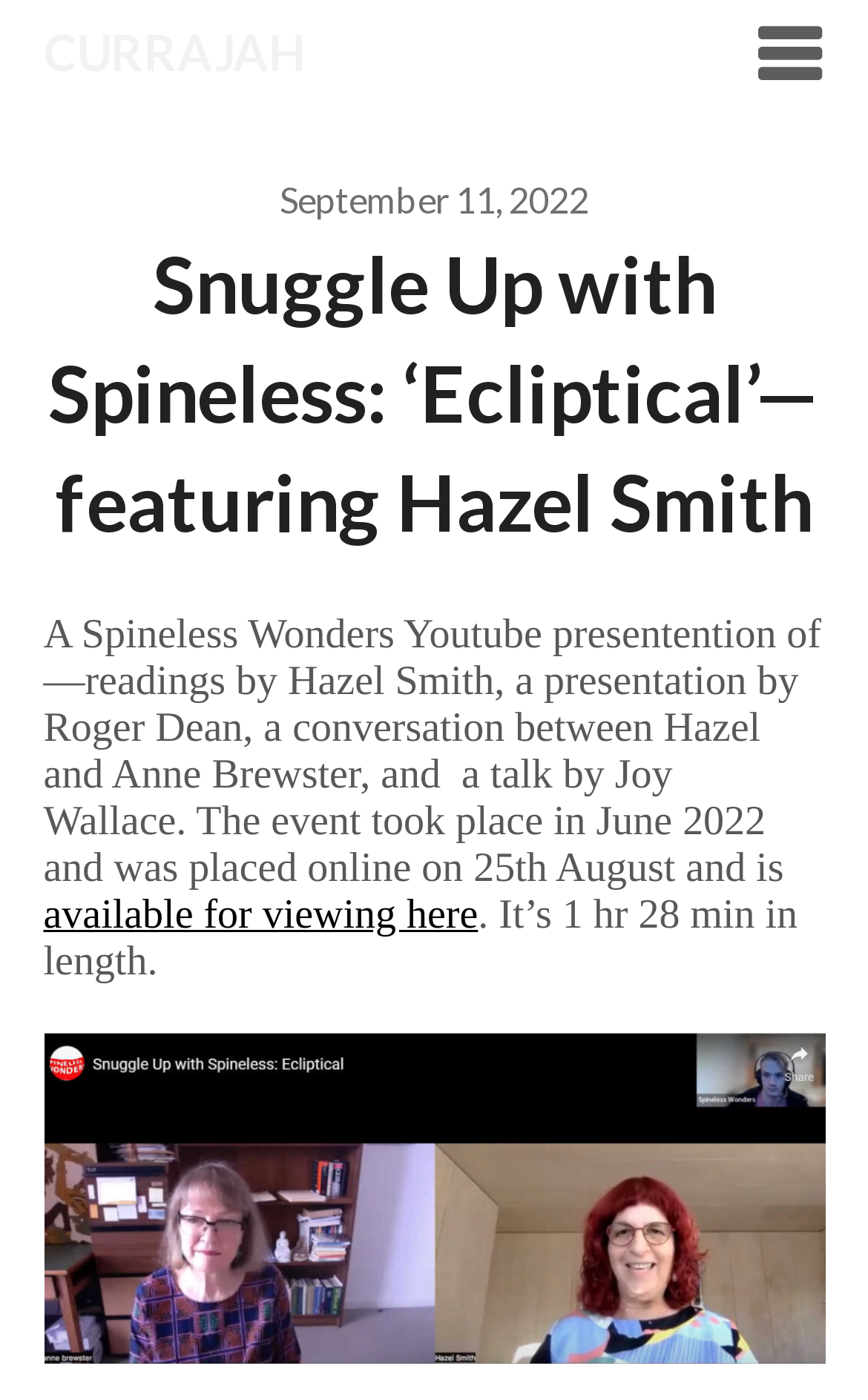What is the main title displayed on this webpage?

Snuggle Up with Spineless: ‘Ecliptical’—featuring Hazel Smith